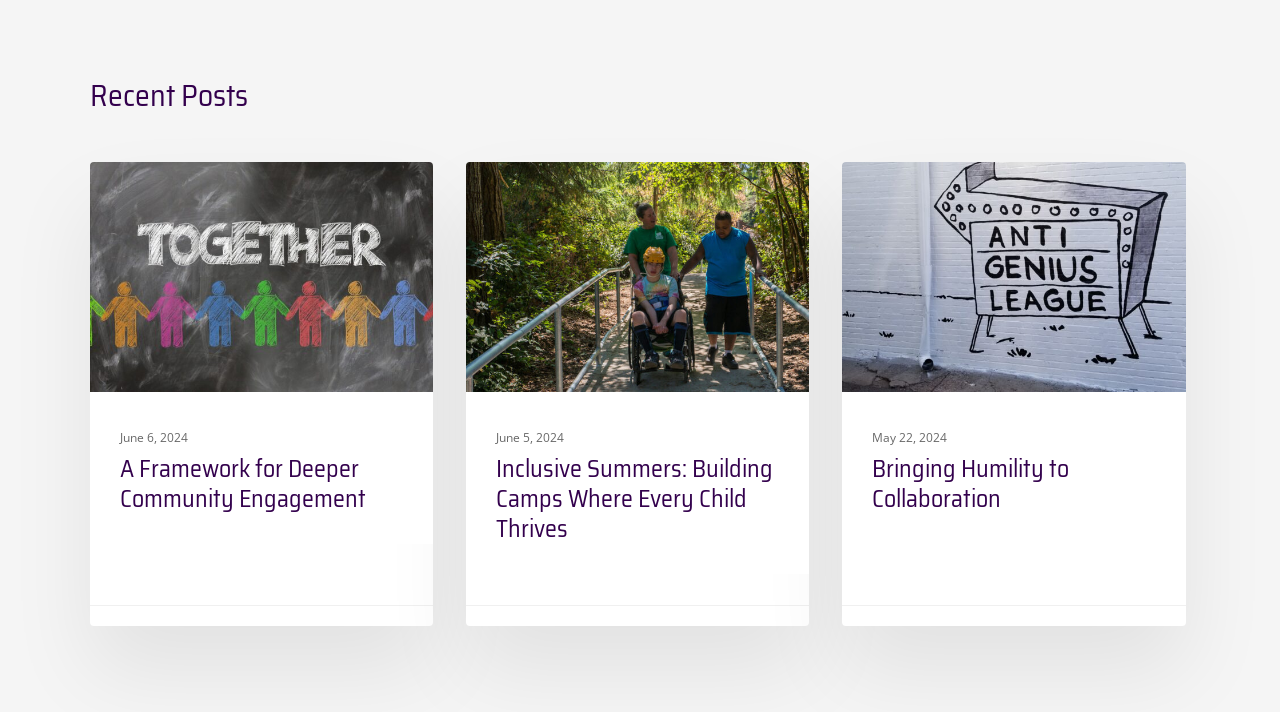Please respond to the question with a concise word or phrase:
What is the date of the second article?

June 5, 2024